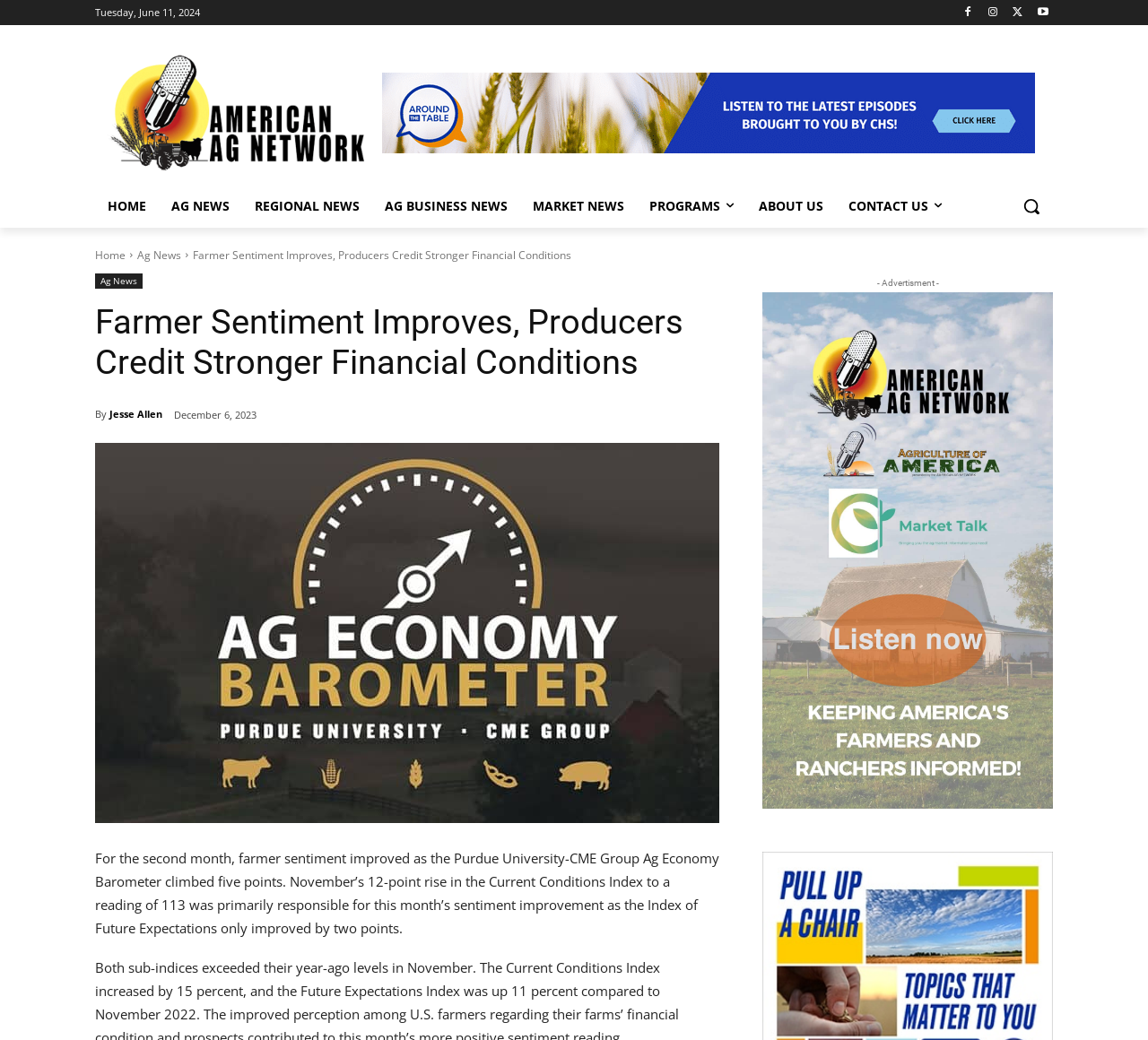What is the date of the article?
Answer the question using a single word or phrase, according to the image.

December 6, 2023